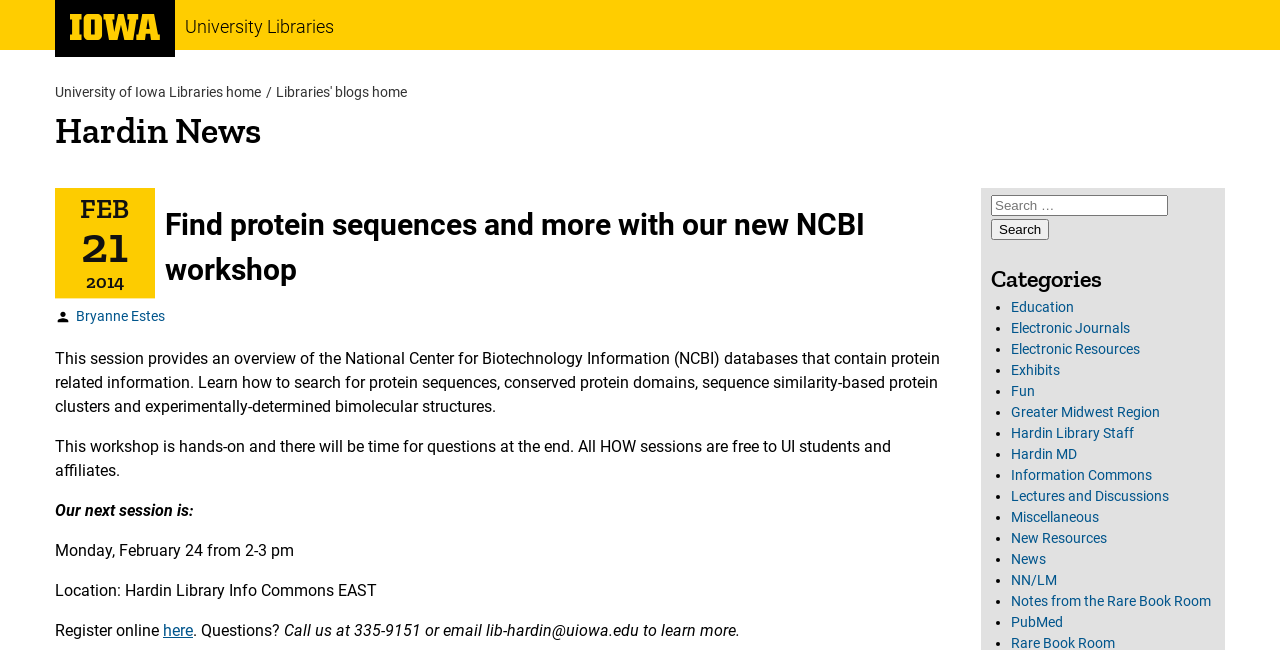What is the contact email for questions?
Answer the question with a single word or phrase derived from the image.

lib-hardin@uiowa.edu